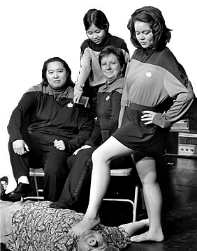Explain the contents of the image with as much detail as possible.

The image captures a dramatic and playful scene featuring a group of five performers in quirky costumes. Set against a stark white backdrop, the focus is on their exaggerated poses and expressions. The women, dressed in what appears to be colorful, retro-style attire reminiscent of sci-fi themes, are arranged in a way that suggests a blend of camaraderie and theatrical storytelling. One woman stands confidently with her foot placed on a person lying on the ground, who is dressed in a patterned outfit that contrasts with the performers' bright costumes, adding an element of humor to the composition. This juxtaposition of characters conveys a sense of whimsical mischief, inviting viewers to engage with the narrative behind the performance likely associated with the Seattle Fringe Festival, as referenced in the promotional context surrounding the image.